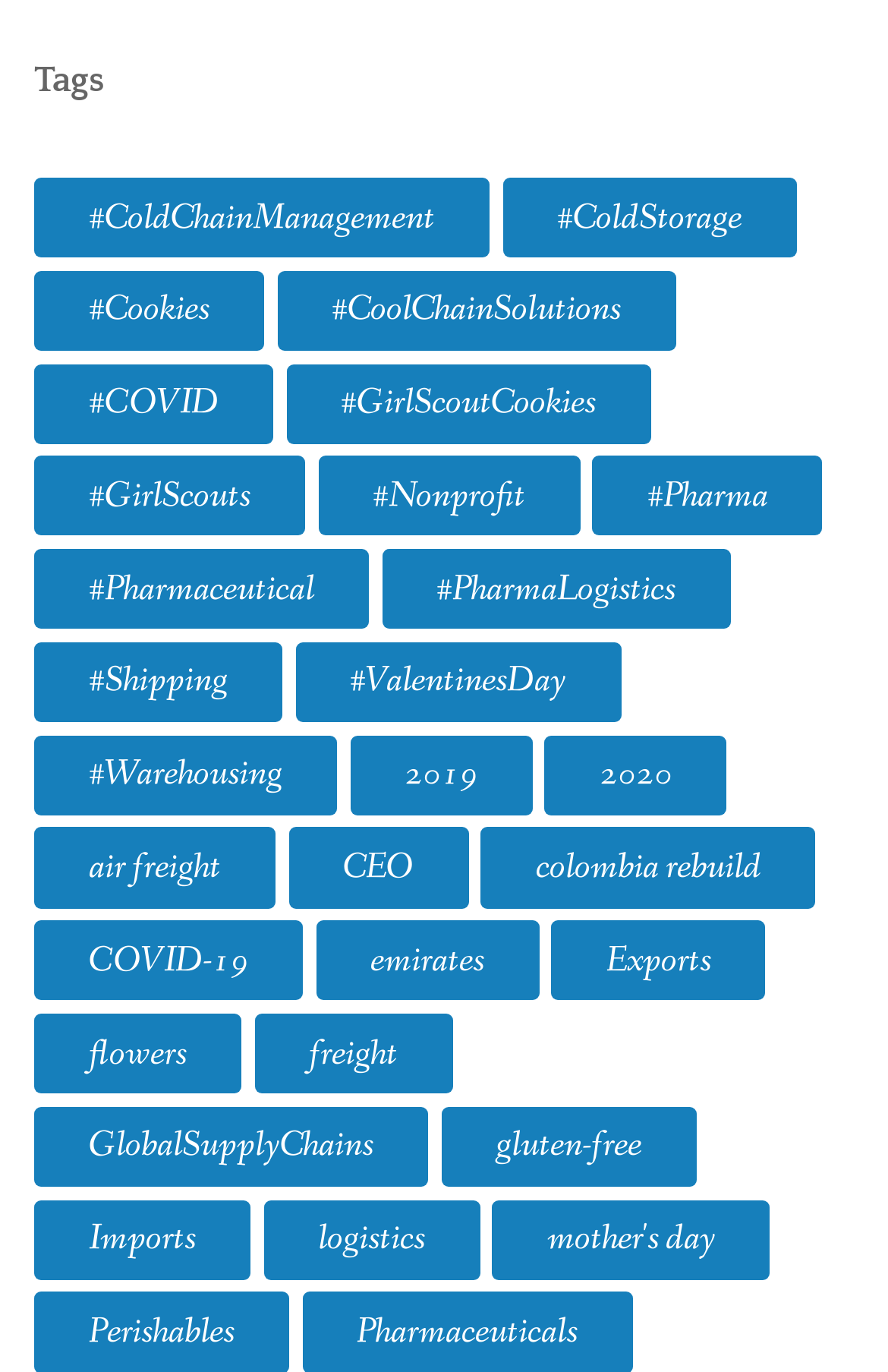Locate the bounding box coordinates of the element that should be clicked to execute the following instruction: "Check 2020 related items".

[0.613, 0.536, 0.818, 0.594]